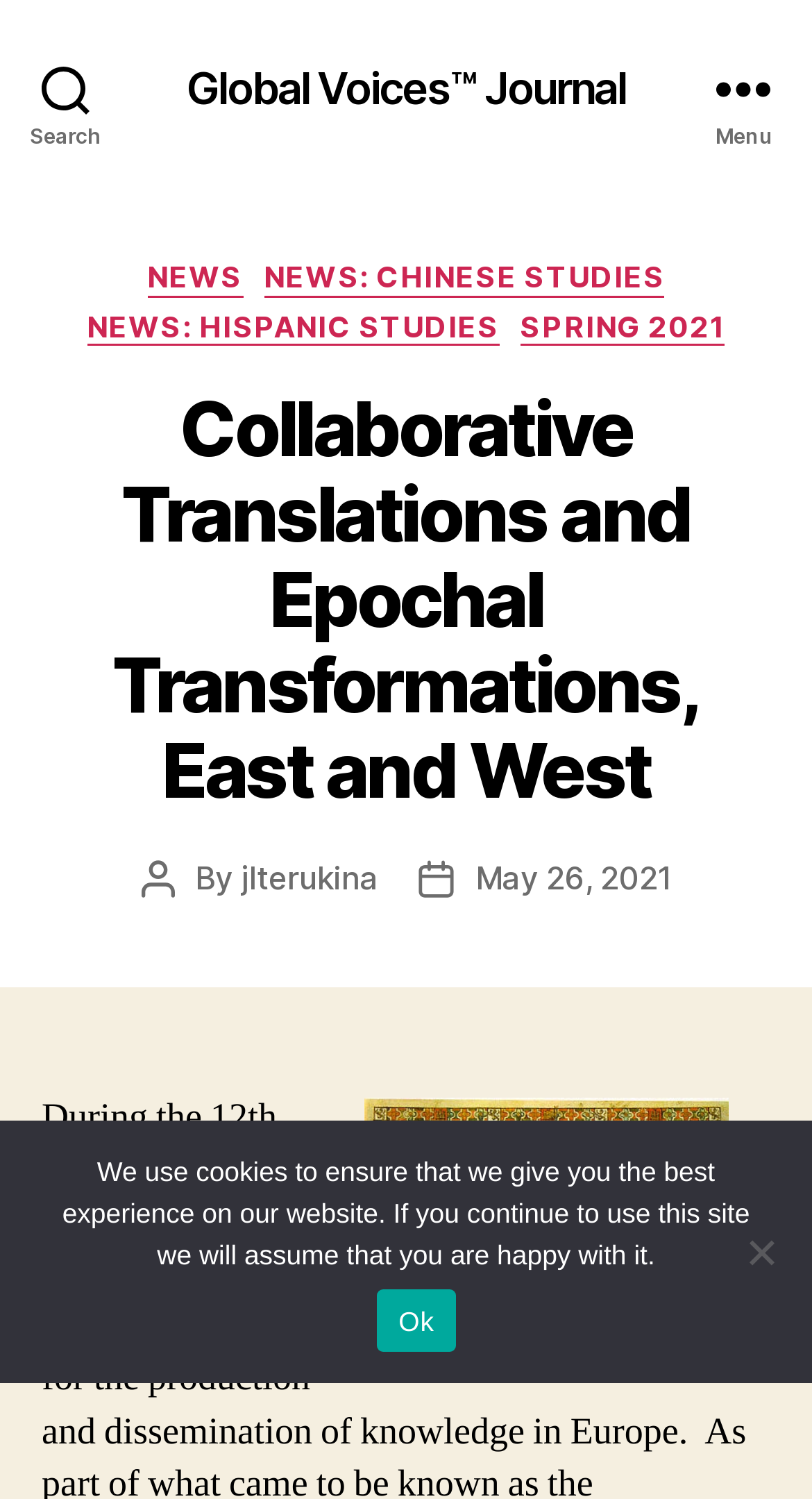Give a detailed account of the webpage.

The webpage is titled "Collaborative Translations and Epochal Transformations, East and West – Global Voices™ Journal". At the top left, there is a search button. Next to it, there is a link to "Global Voices™ Journal". On the top right, there is a menu button.

When the menu button is expanded, a header section appears, containing several links to categories, including "NEWS", "NEWS: CHINESE STUDIES", "NEWS: HISPANIC STUDIES", and "SPRING 2021". Below the links, there is a heading that repeats the title of the webpage.

The main content of the webpage is an article titled "Collaborative Translations and Epochal Transformations, East and West". The article has an author credited, "jlterukina", and a post date of "May 26, 2021". There is an image, "AlfonsoX", placed below the article's metadata.

At the bottom of the page, there is a cookie notice dialog that is not currently in focus. The dialog contains a message about the website's use of cookies and provides an "Ok" button to acknowledge the notice. There is also a "No" button, but its purpose is unclear.